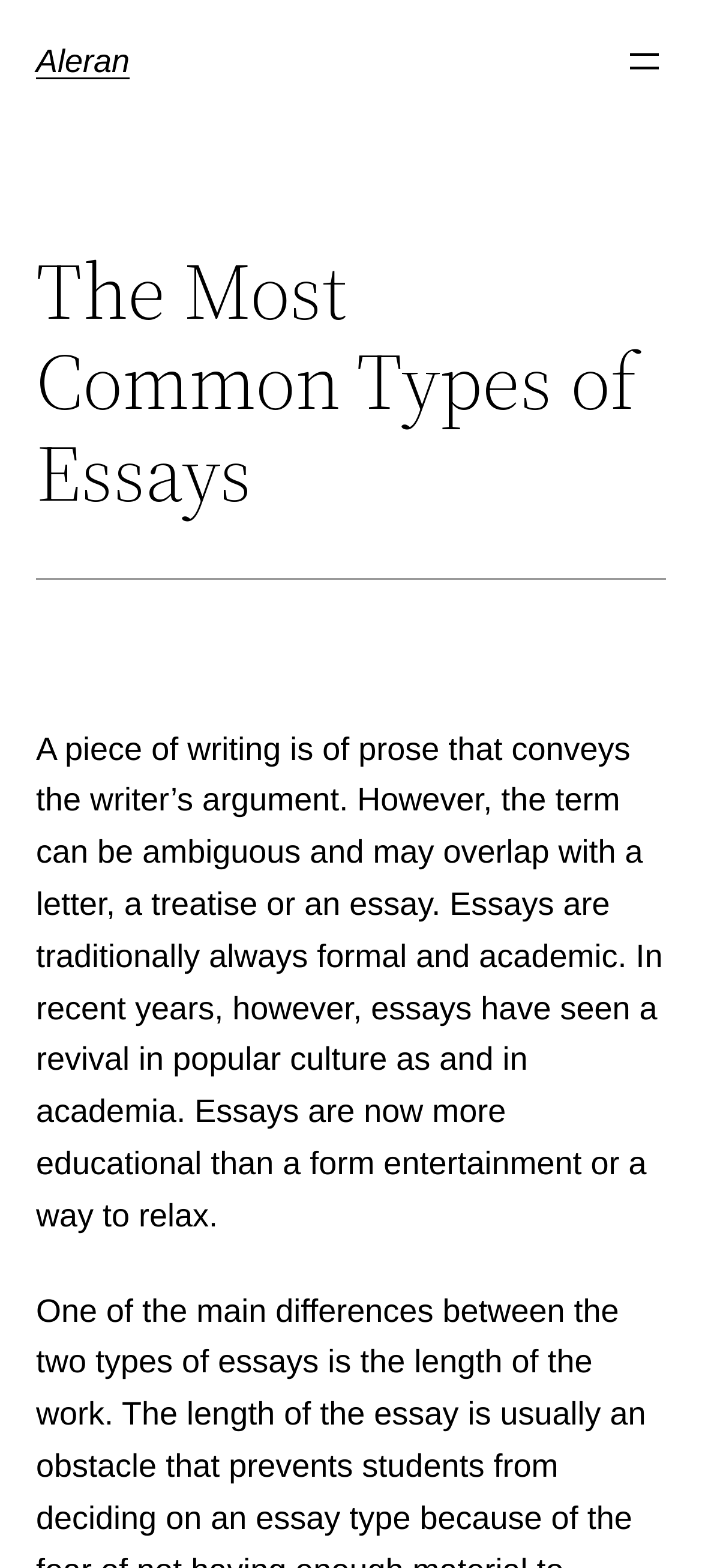What is the relationship between essays and letters?
From the screenshot, supply a one-word or short-phrase answer.

May overlap